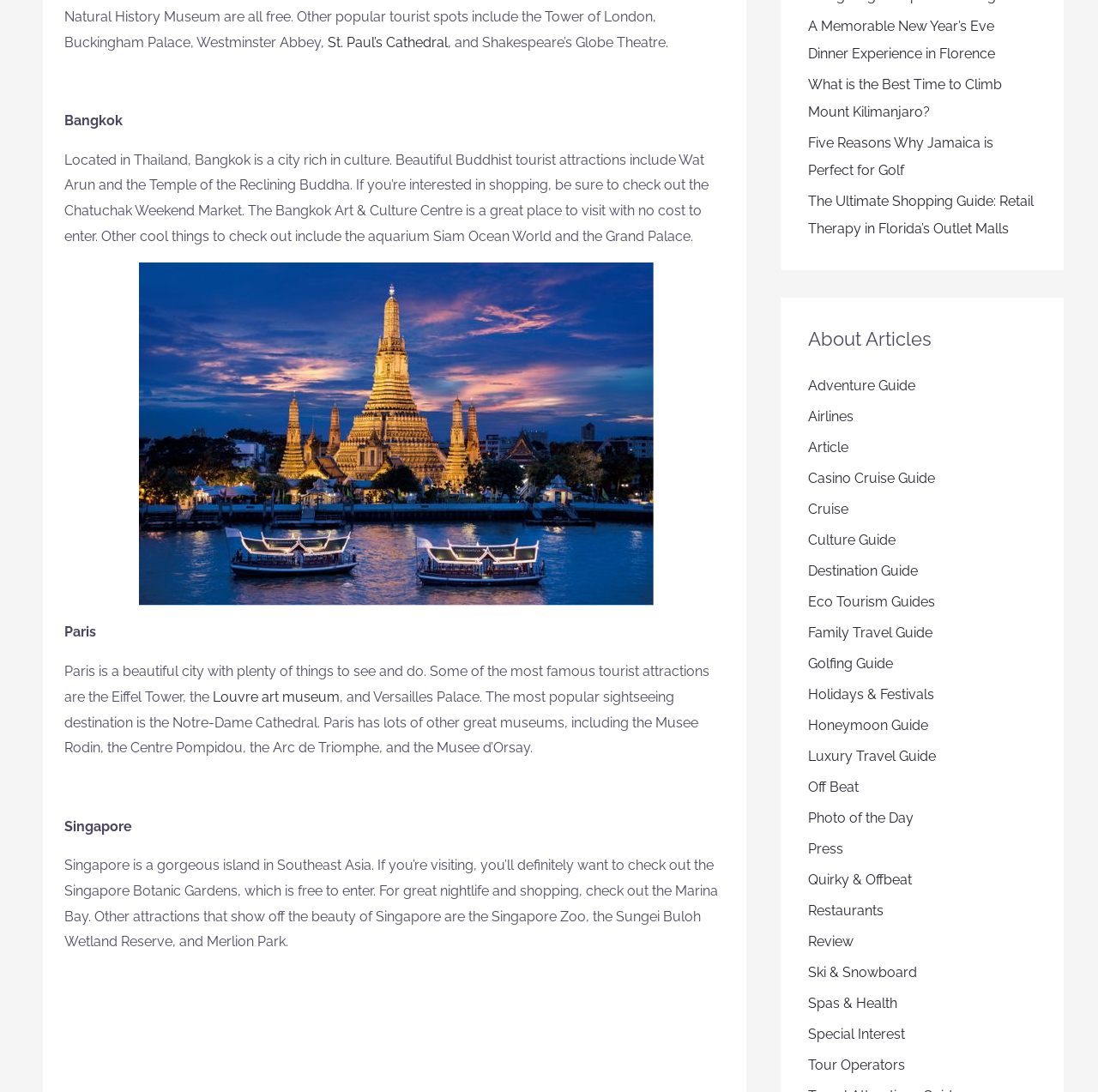What is the name of the famous tower in Paris?
Based on the visual details in the image, please answer the question thoroughly.

I found the answer by reading the text description of the webpage, which mentions 'Paris' as a beautiful city with plenty of things to see and do, including the Eiffel Tower.